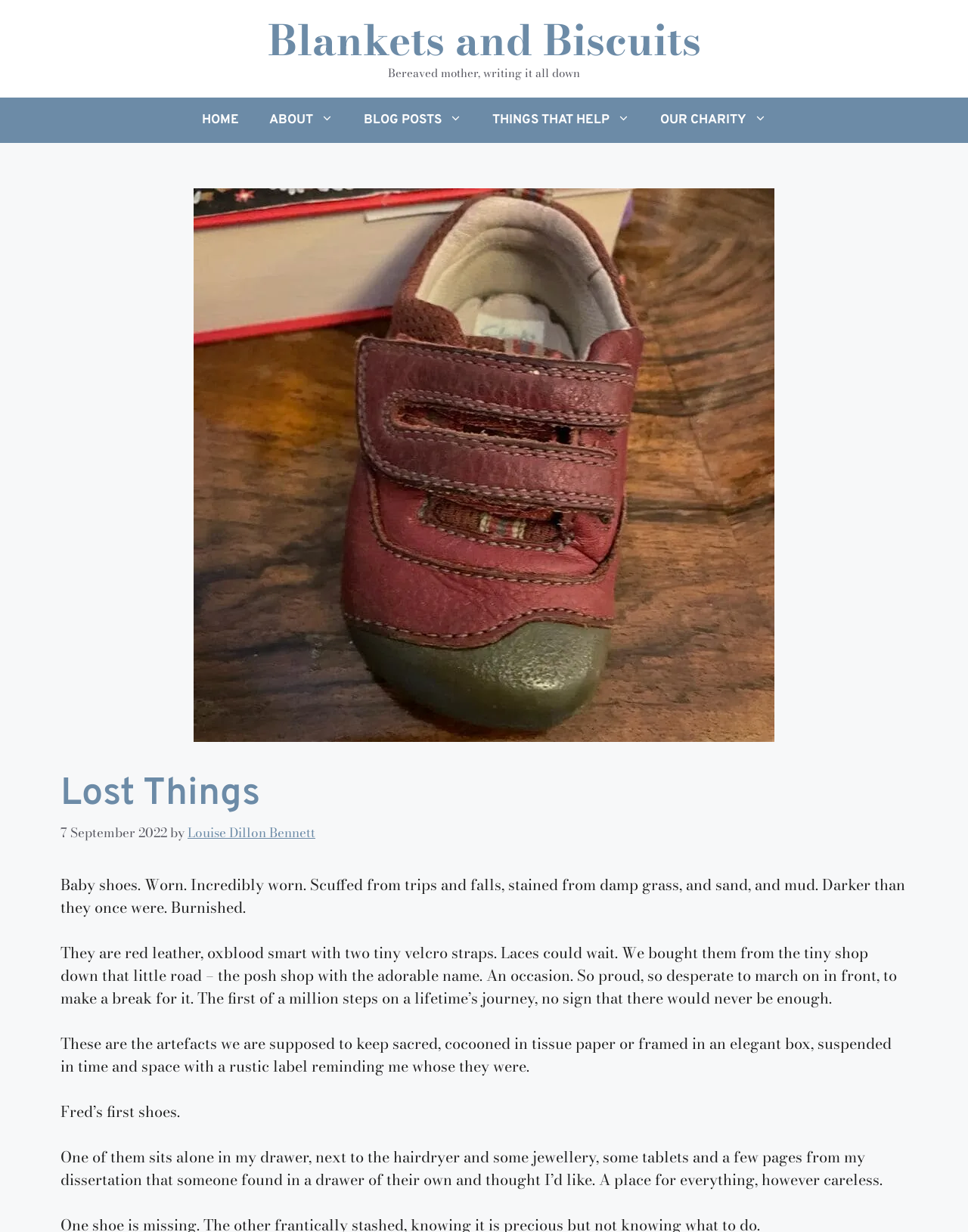What is the author's name?
Examine the image and provide an in-depth answer to the question.

The author's name is mentioned in the link element with text 'Louise Dillon Bennett' which is a child of the HeaderAsNonLandmark element with text 'Content'.